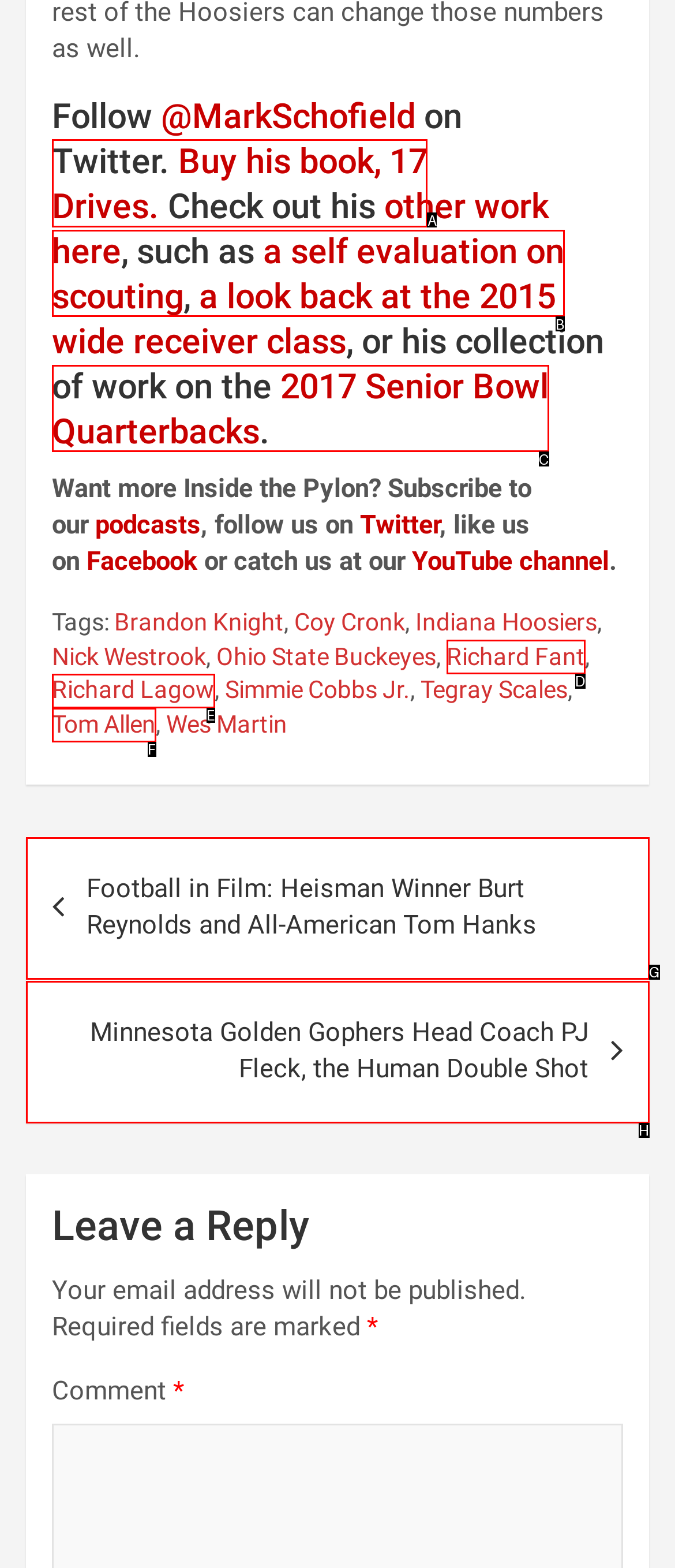Select the appropriate HTML element to click on to finish the task: Buy his book, 17 Drives.
Answer with the letter corresponding to the selected option.

A